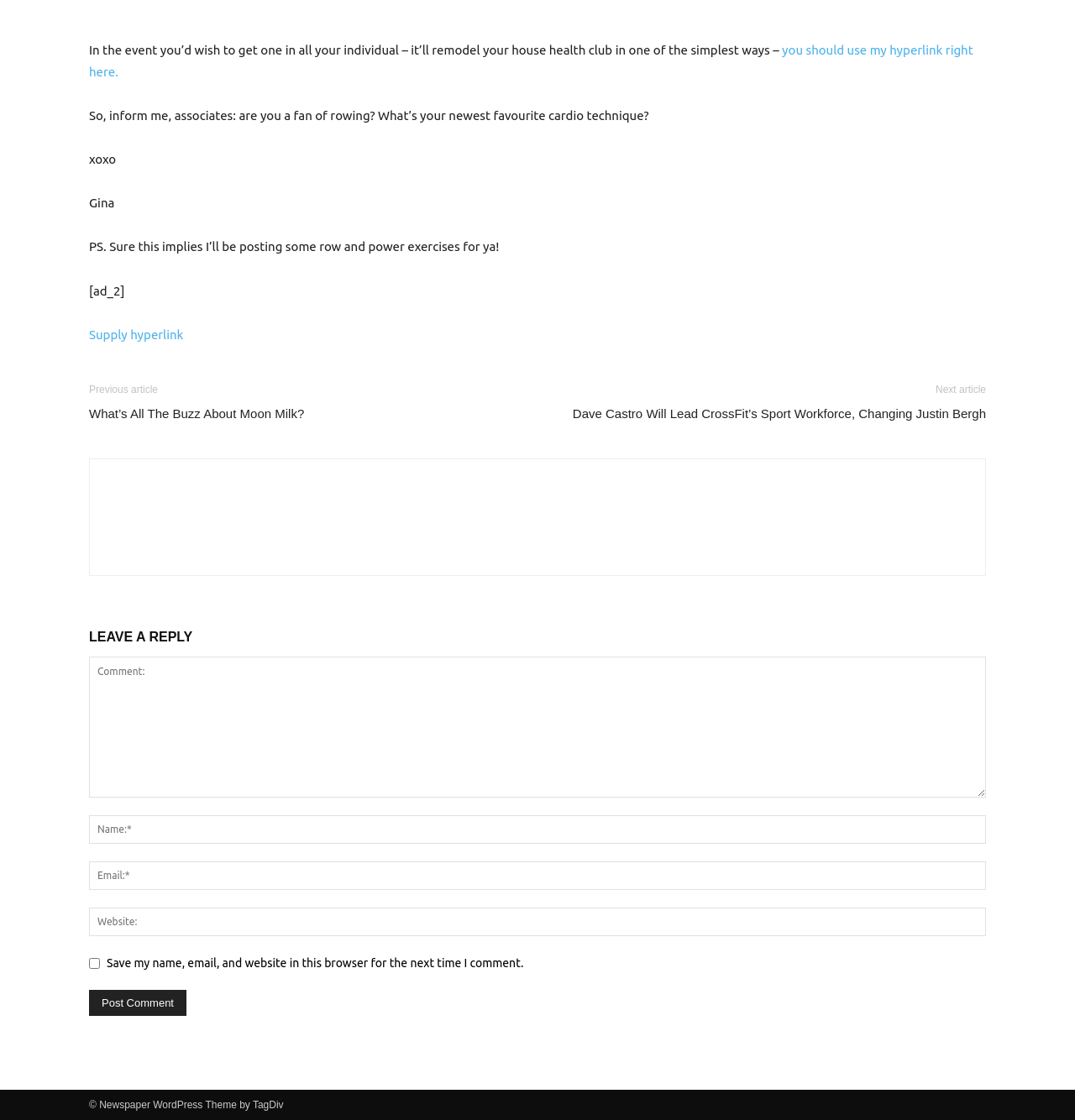Identify the bounding box coordinates of the area you need to click to perform the following instruction: "Post a comment".

[0.083, 0.884, 0.173, 0.907]